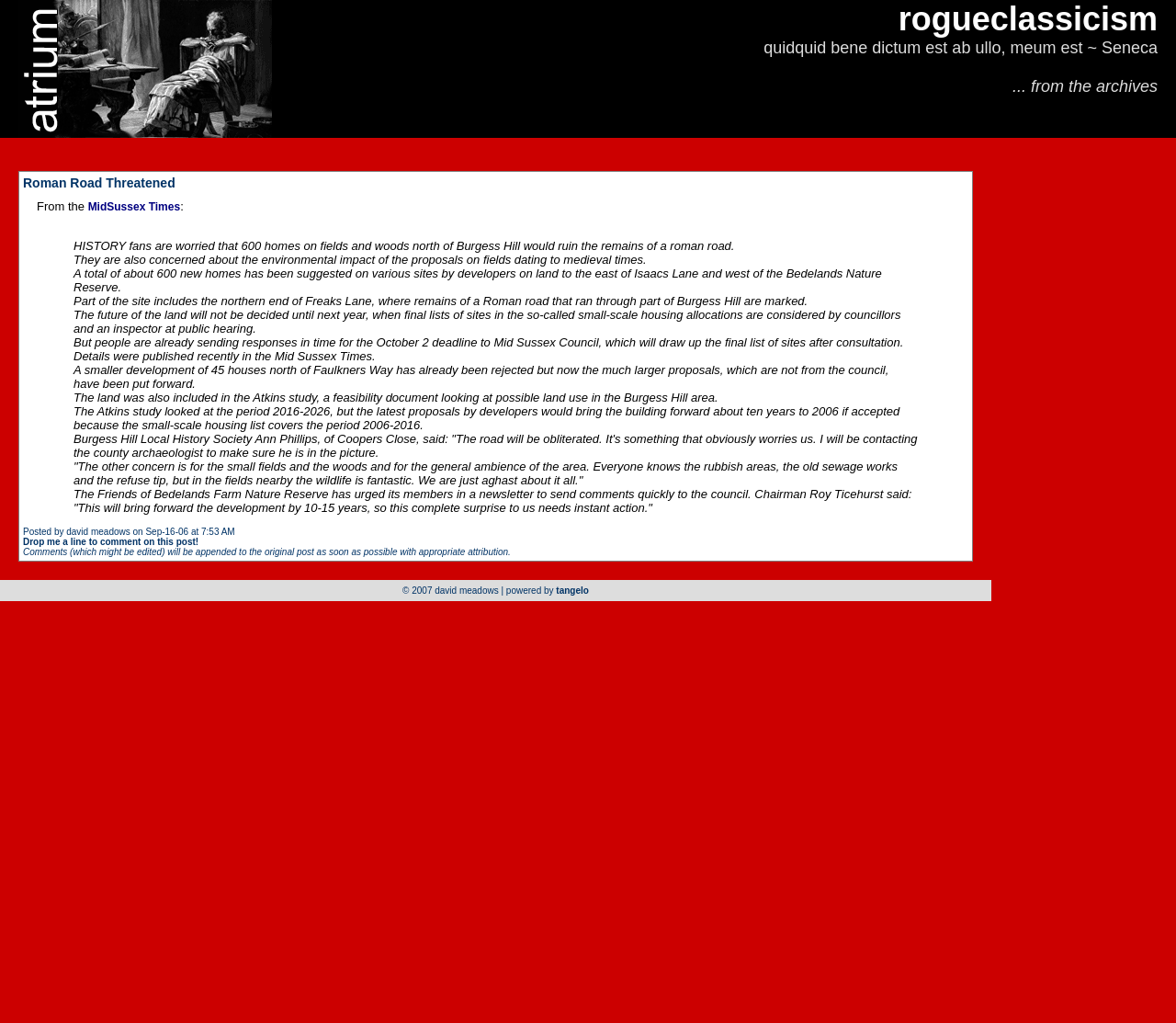Respond to the question below with a single word or phrase:
What is the name of the nature reserve mentioned in the article?

Bedelands Nature Reserve